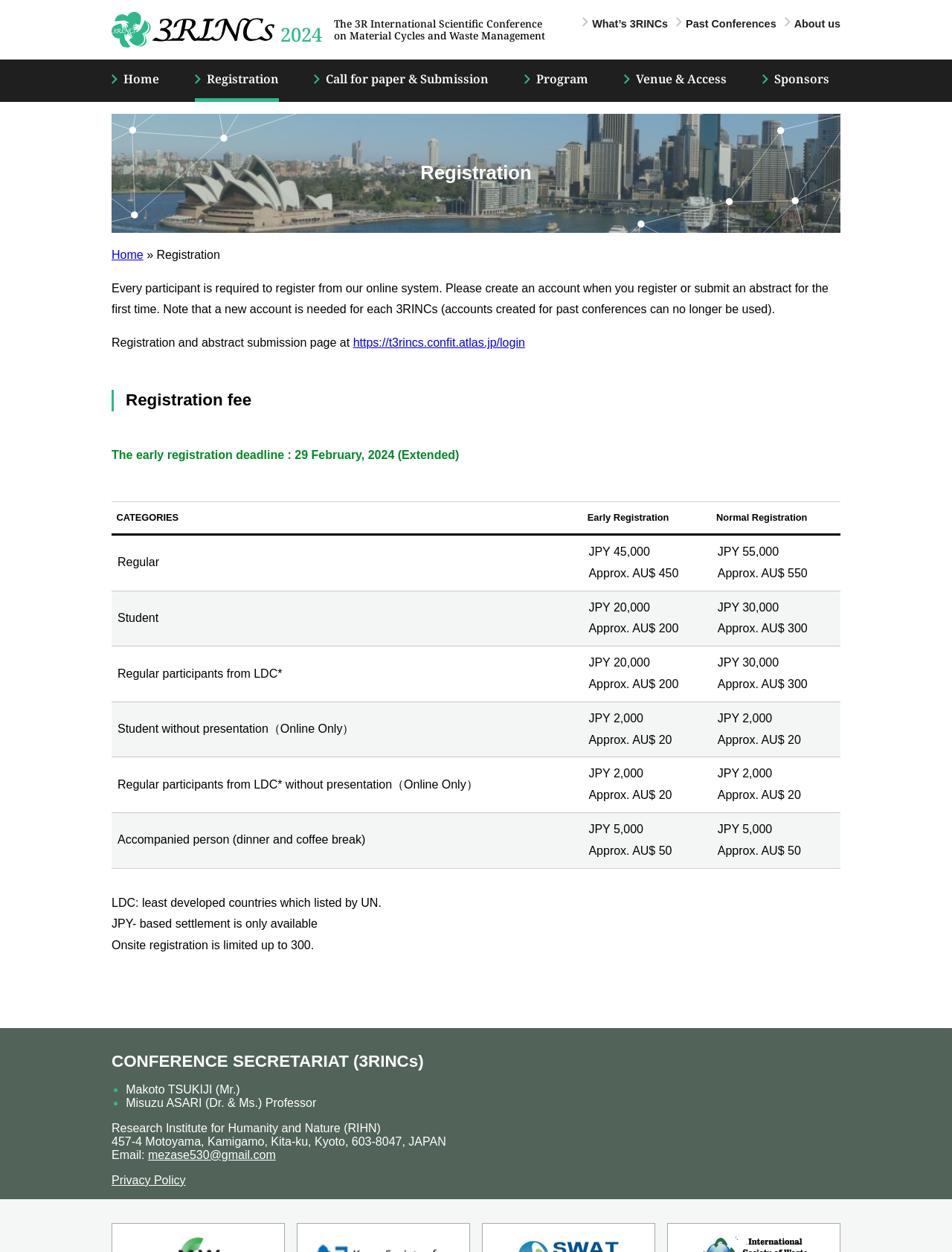Locate the bounding box coordinates of the area you need to click to fulfill this instruction: 'Click Home Page graphic'. The coordinates must be in the form of four float numbers ranging from 0 to 1: [left, top, right, bottom].

None